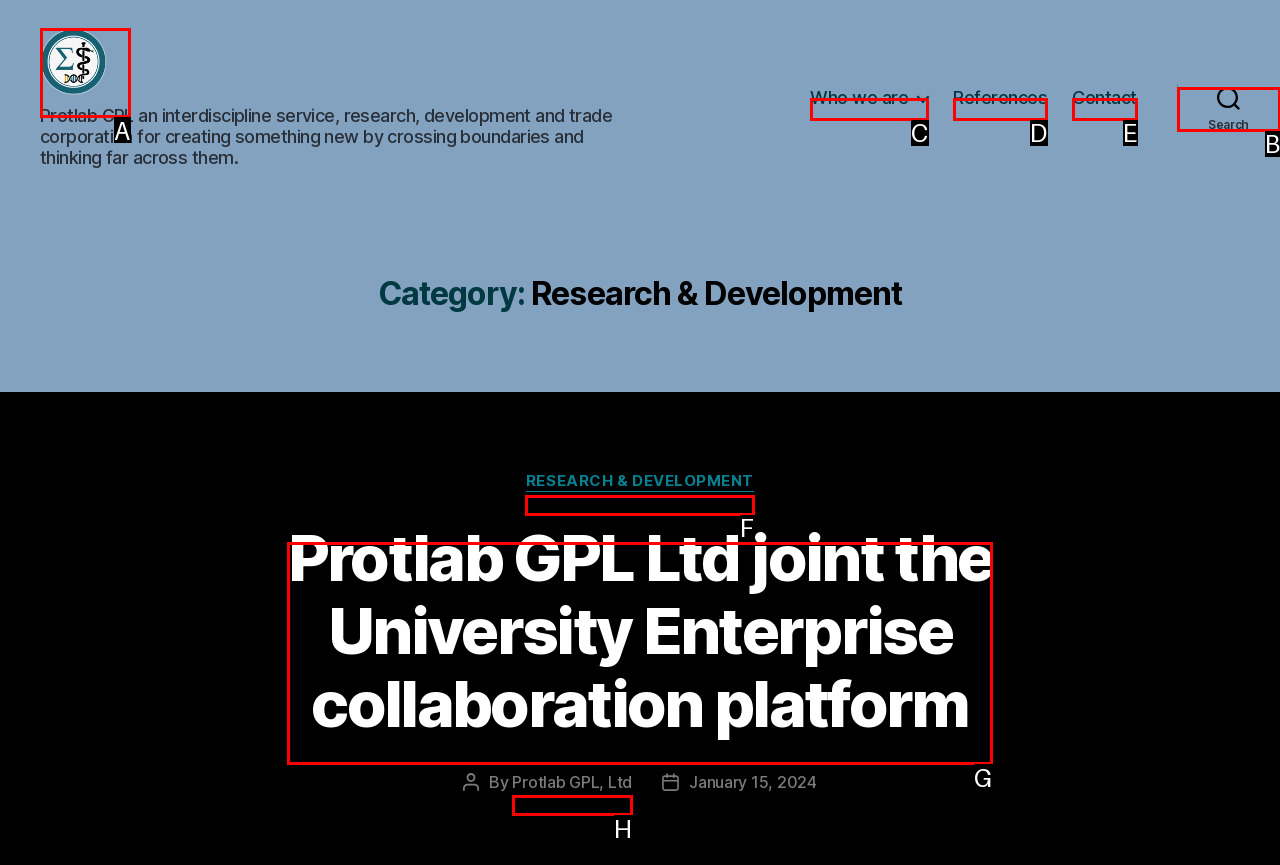Given the task: search for something, point out the letter of the appropriate UI element from the marked options in the screenshot.

B